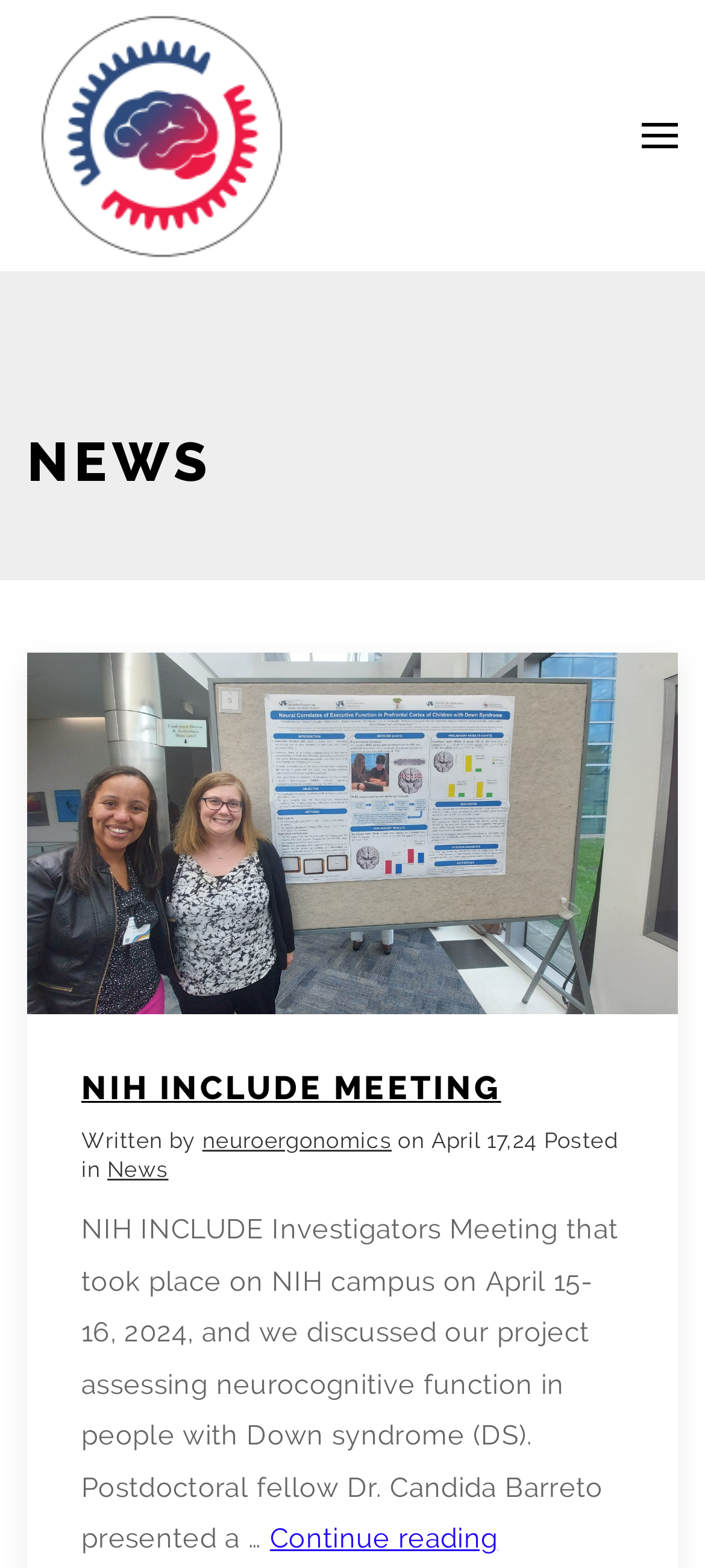What is the category of the latest article?
Please give a well-detailed answer to the question.

I found the category of the latest article by looking for the 'Posted in' text, which is followed by a link element with the text 'News'. This suggests that the latest article is categorized under 'News'.